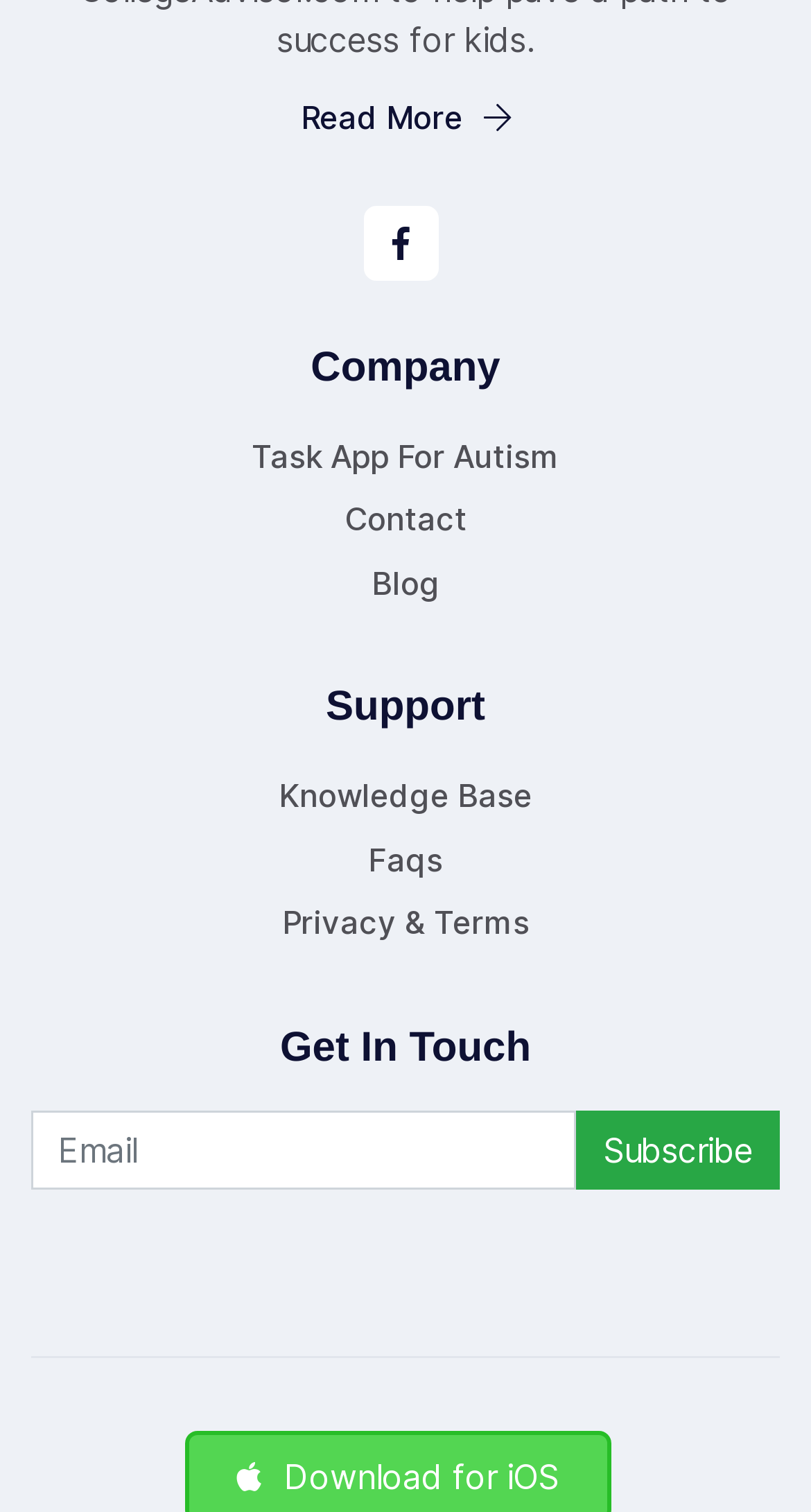Please specify the bounding box coordinates in the format (top-left x, top-left y, bottom-right x, bottom-right y), with all values as floating point numbers between 0 and 1. Identify the bounding box of the UI element described by: Marketing Hacks Media

None